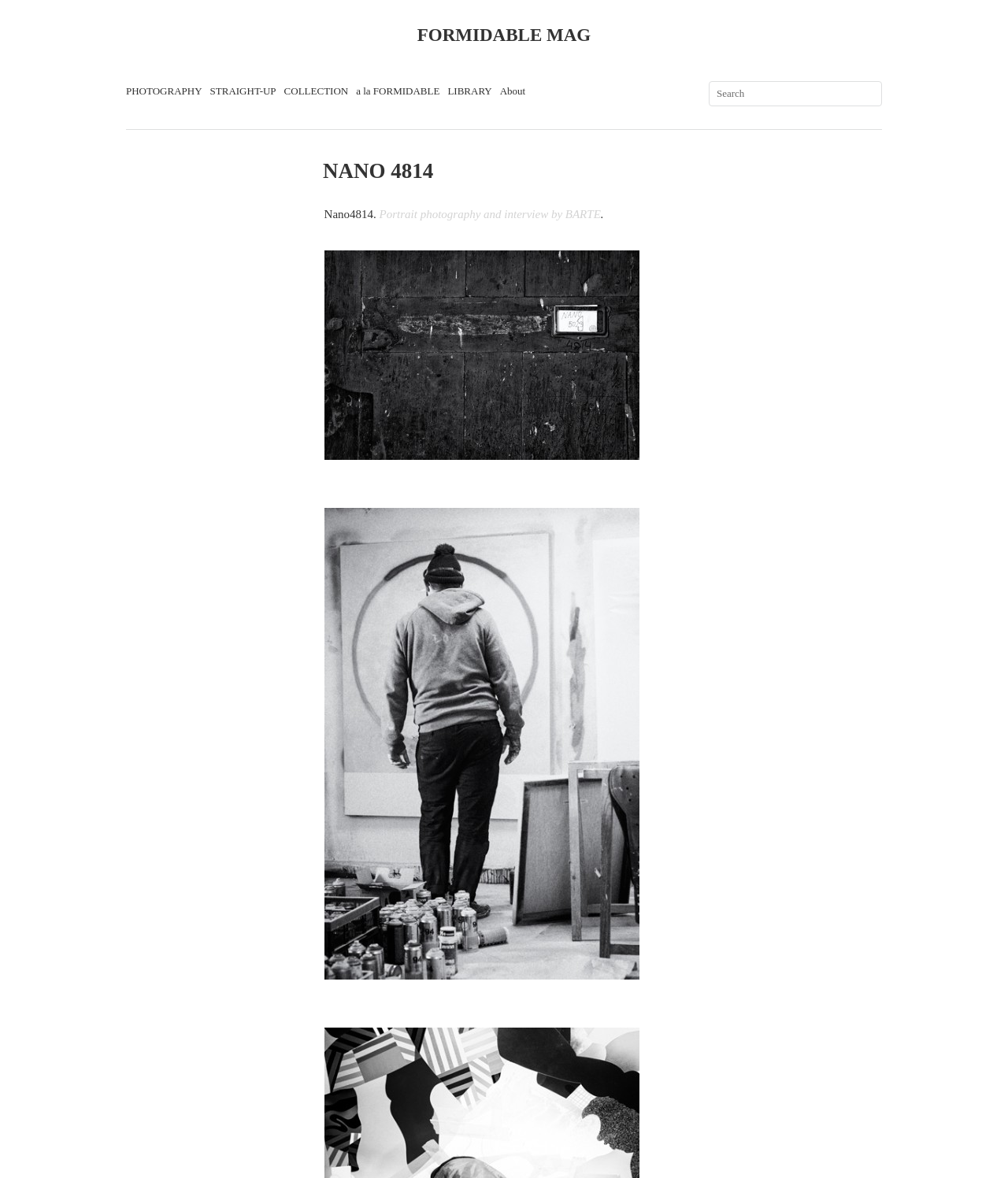What is the name of the magazine?
Answer the question with a single word or phrase derived from the image.

FORMIDABLE MAG